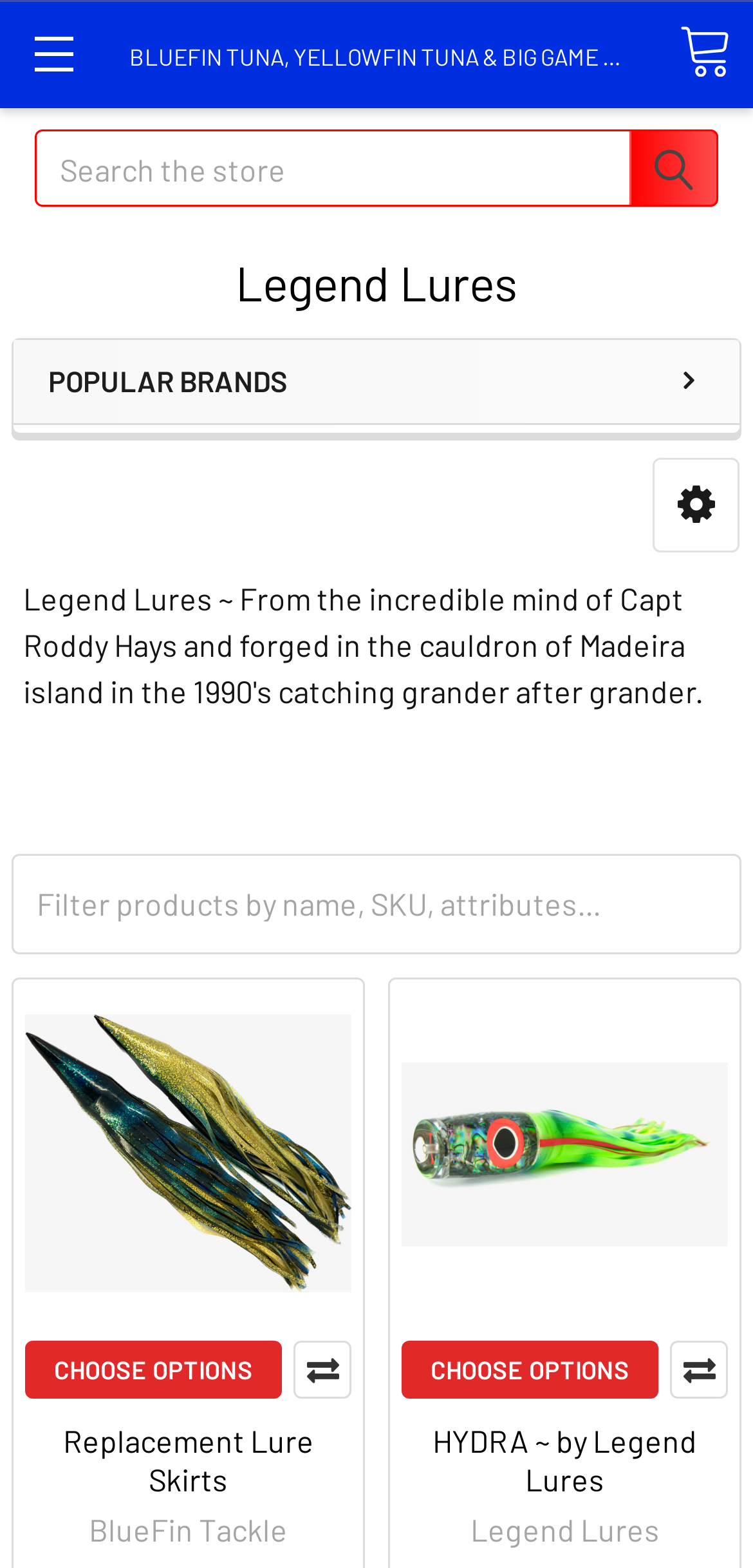Could you provide the bounding box coordinates for the portion of the screen to click to complete this instruction: "Choose options for 308 125"?

[0.033, 0.855, 0.374, 0.892]